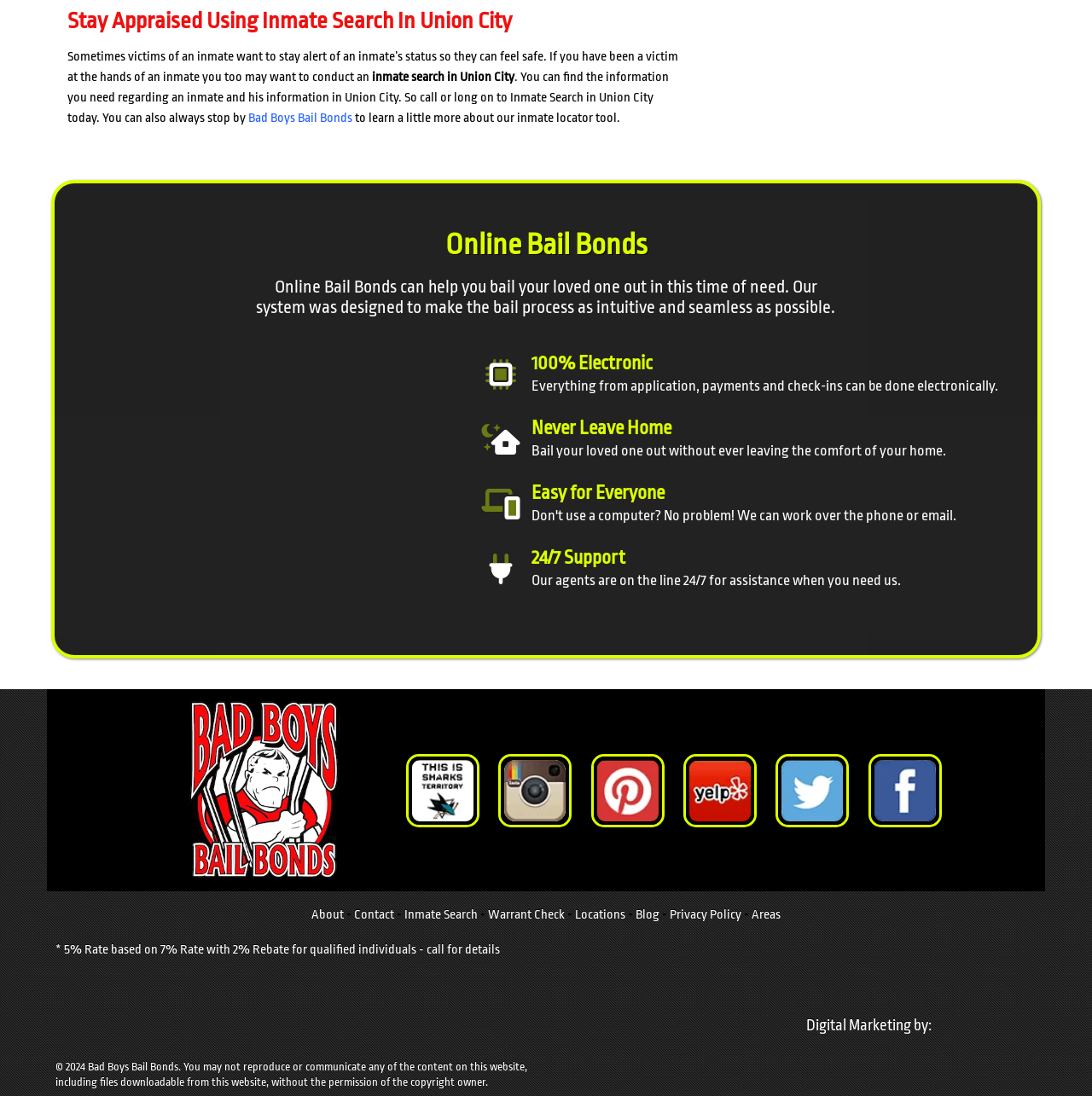How can you bail your loved one out?
Using the screenshot, give a one-word or short phrase answer.

Without leaving home